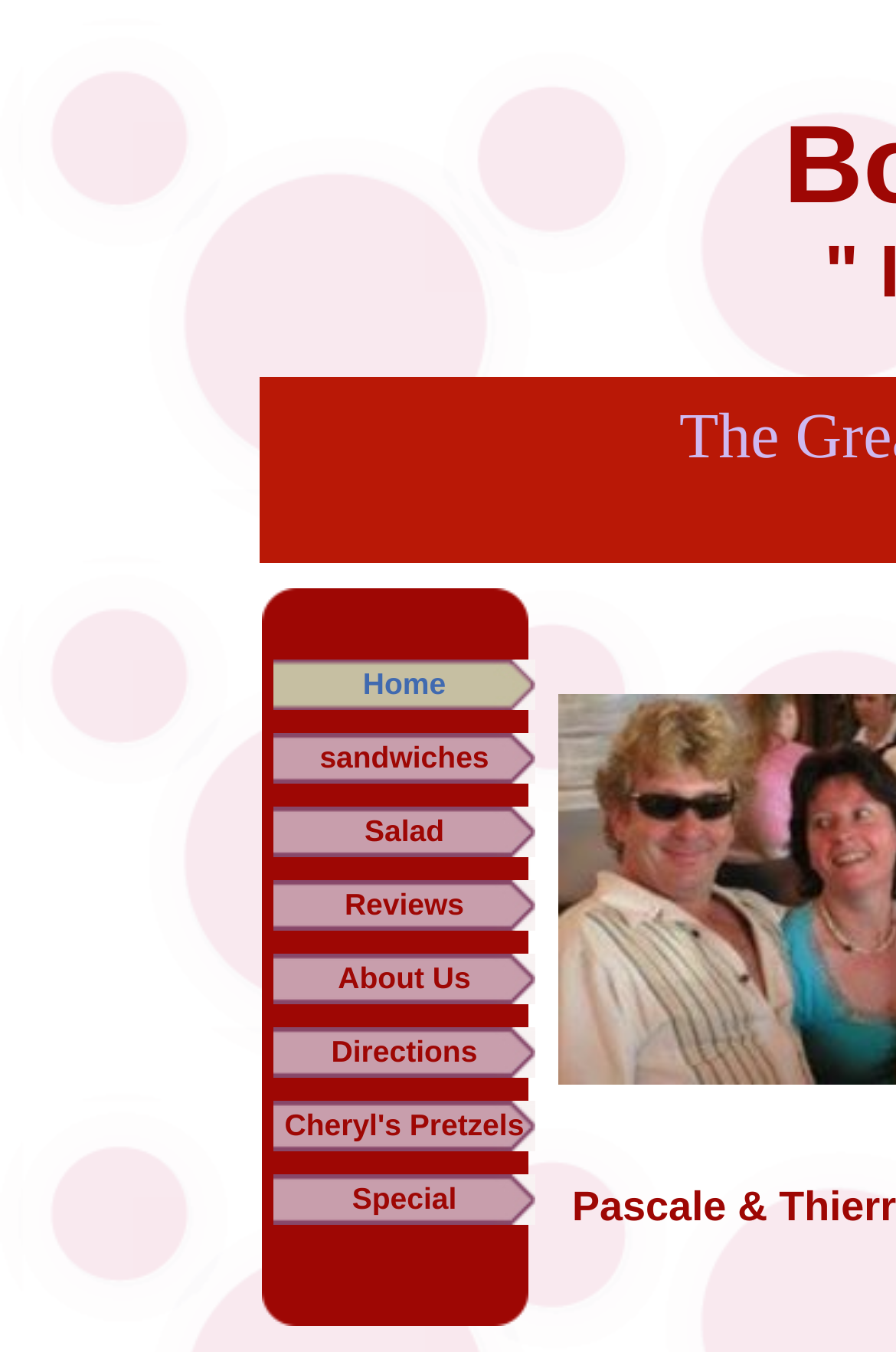Identify the bounding box coordinates of the part that should be clicked to carry out this instruction: "Click on the Home link".

[0.305, 0.488, 0.597, 0.525]